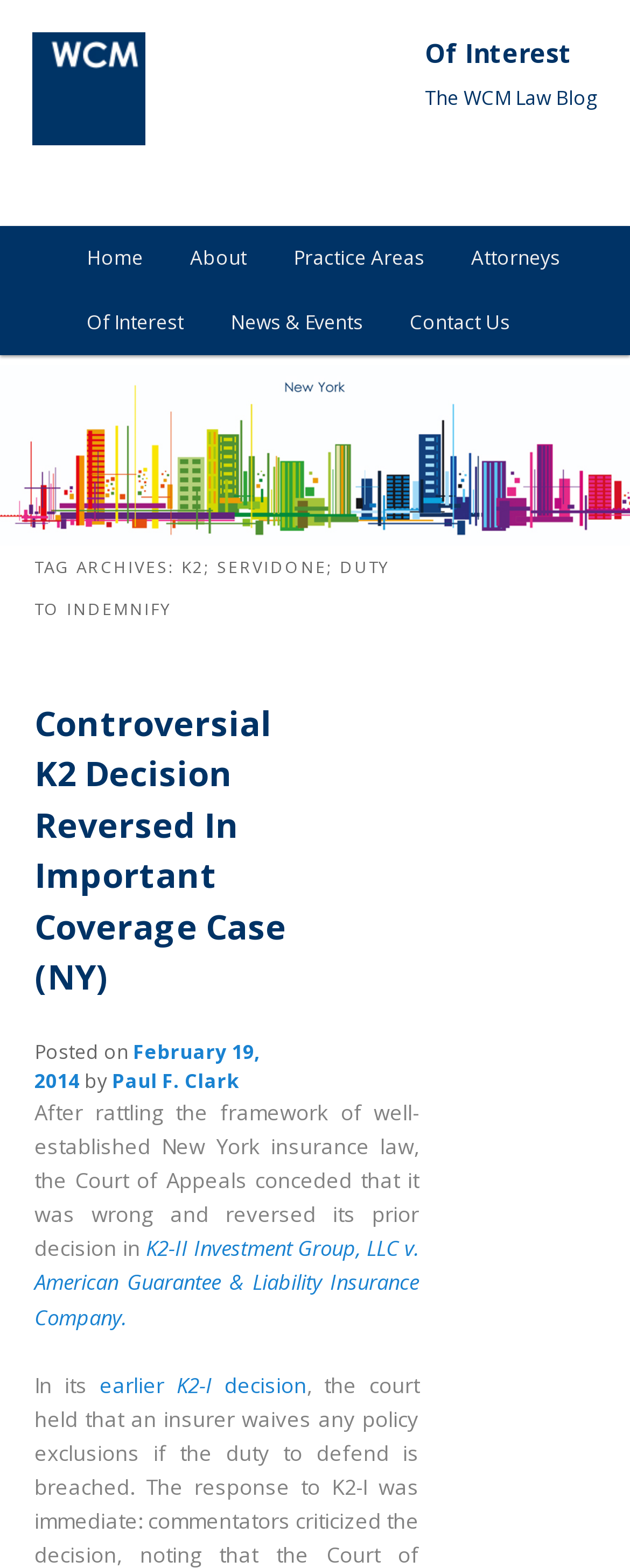Determine the bounding box coordinates for the clickable element to execute this instruction: "View Atom feed". Provide the coordinates as four float numbers between 0 and 1, i.e., [left, top, right, bottom].

None